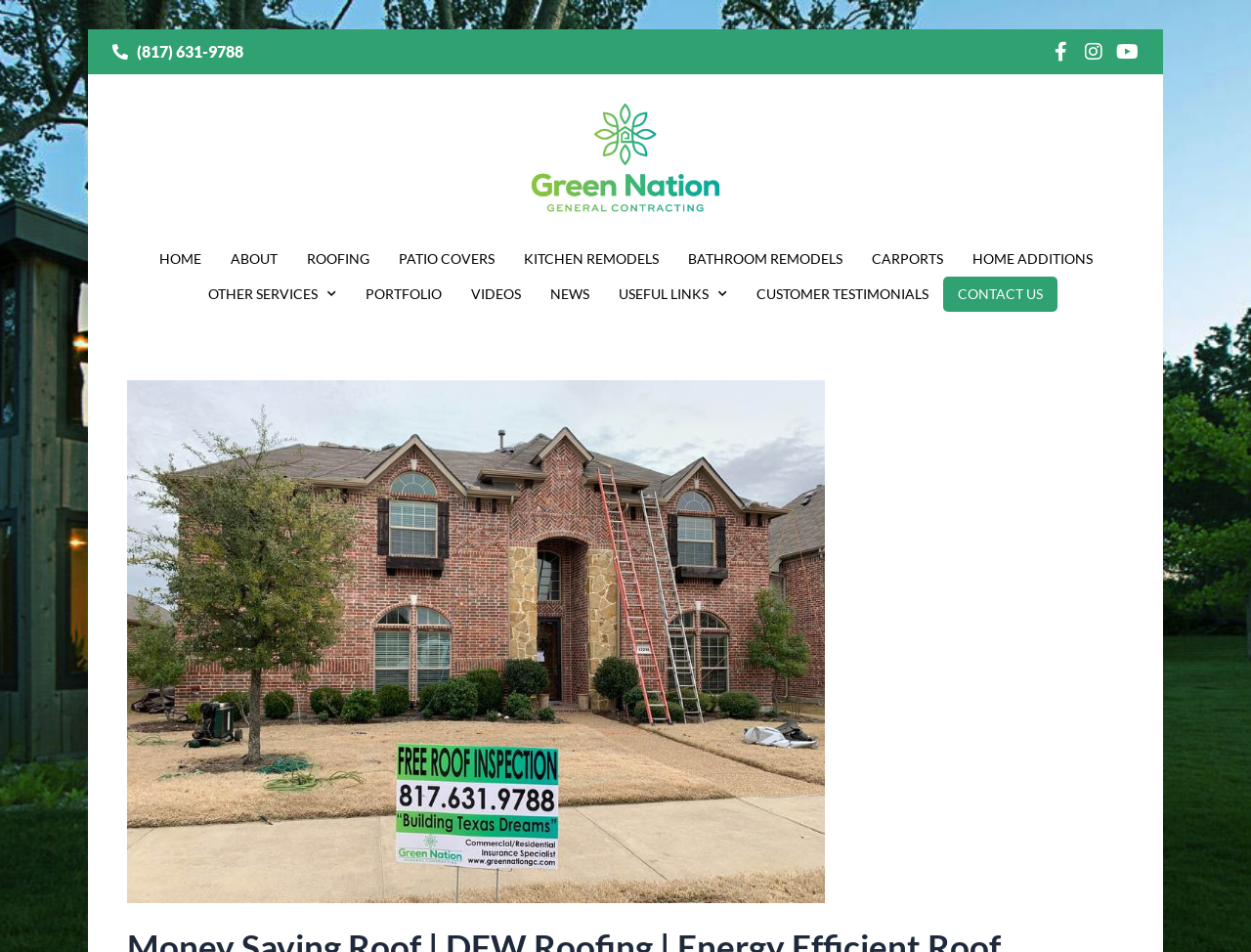What is the last menu item?
From the screenshot, provide a brief answer in one word or phrase.

CONTACT US